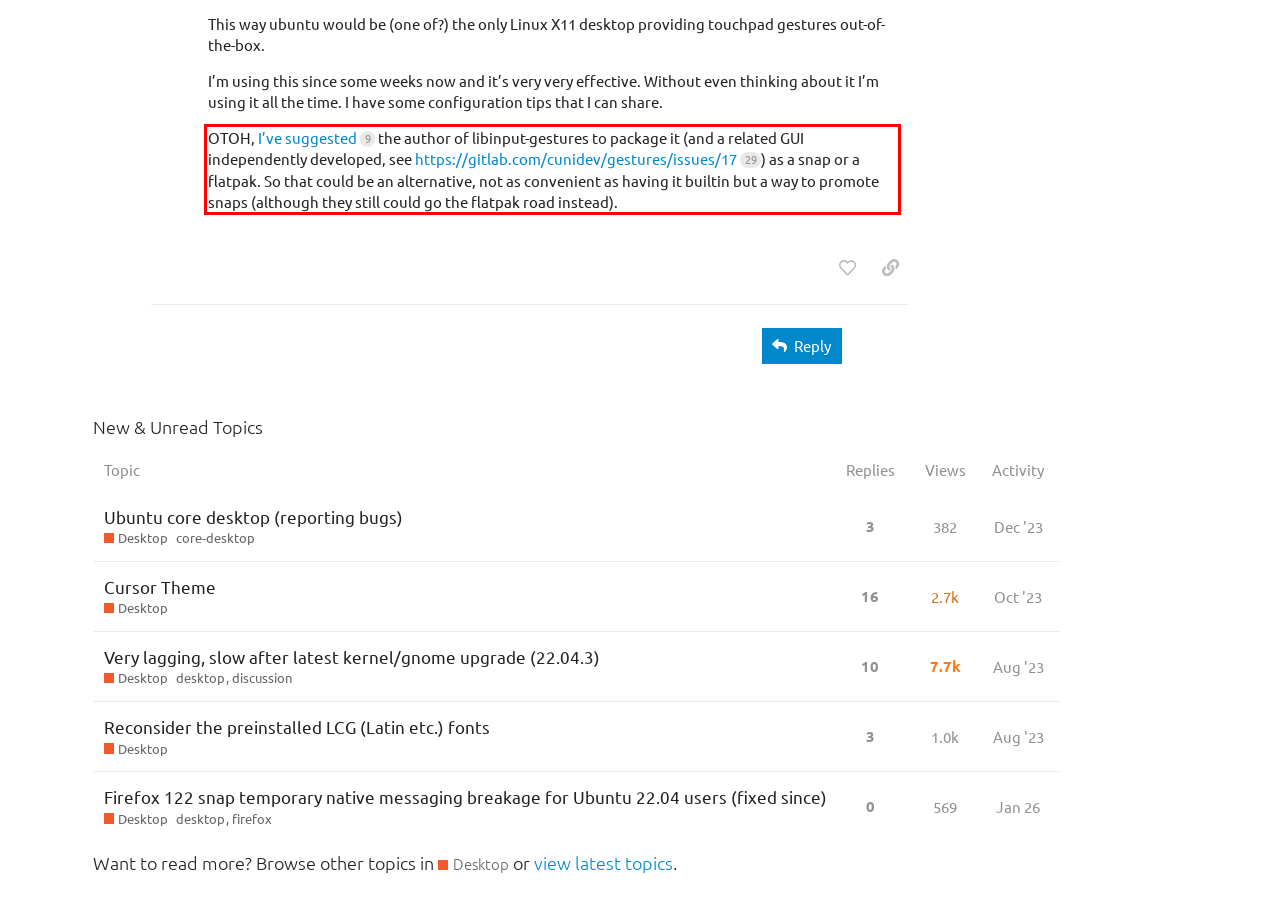You are provided with a screenshot of a webpage that includes a red bounding box. Extract and generate the text content found within the red bounding box.

OTOH, I’ve suggested 9 the author of libinput-gestures to package it (and a related GUI independently developed, see https://gitlab.com/cunidev/gestures/issues/17 29) as a snap or a flatpak. So that could be an alternative, not as convenient as having it builtin but a way to promote snaps (although they still could go the flatpak road instead).